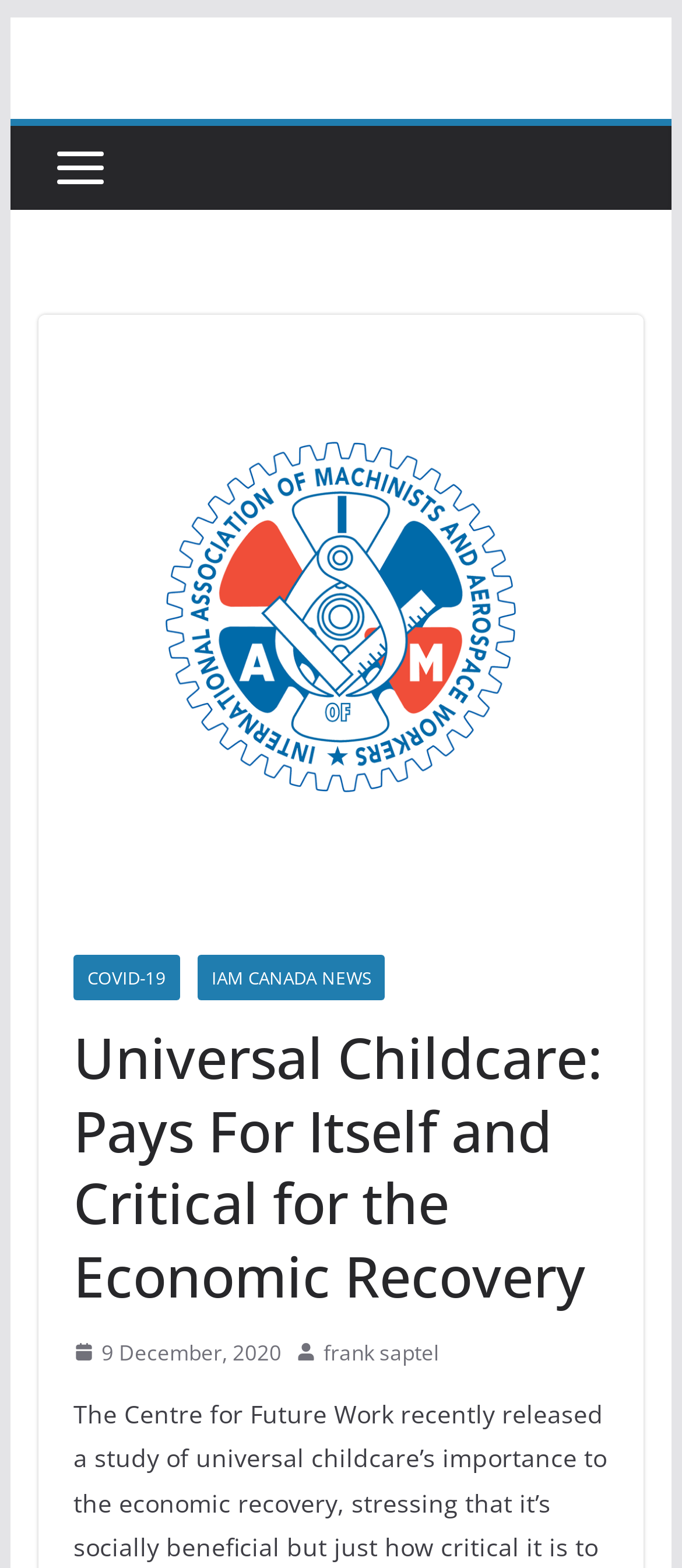Using the information shown in the image, answer the question with as much detail as possible: When was the article published?

I found a link at the bottom of the webpage with the text '9 December, 2020', which is likely the publication date of the article.